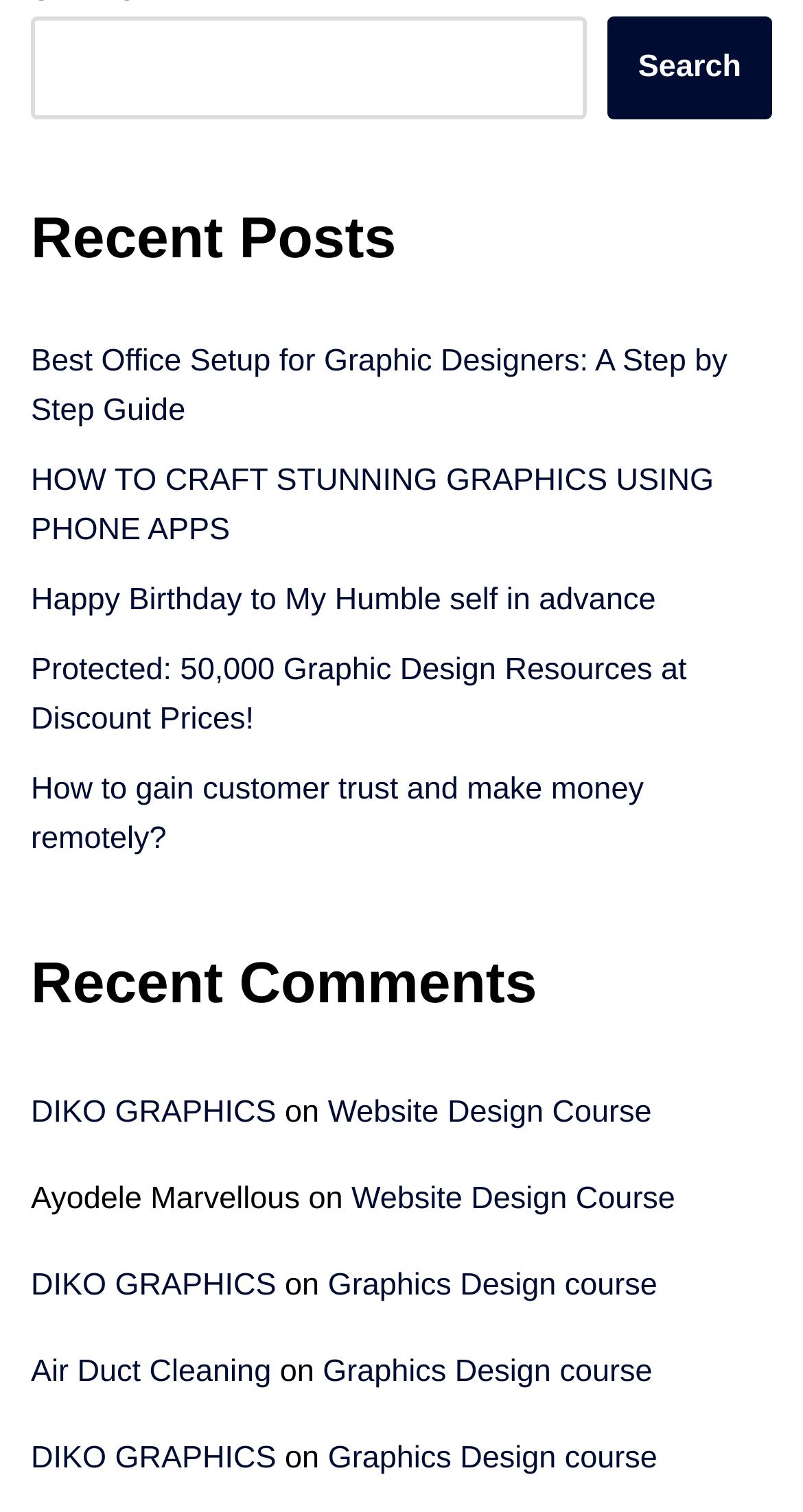What is the name of the author mentioned in the footer?
Based on the image, respond with a single word or phrase.

Ayodele Marvellous